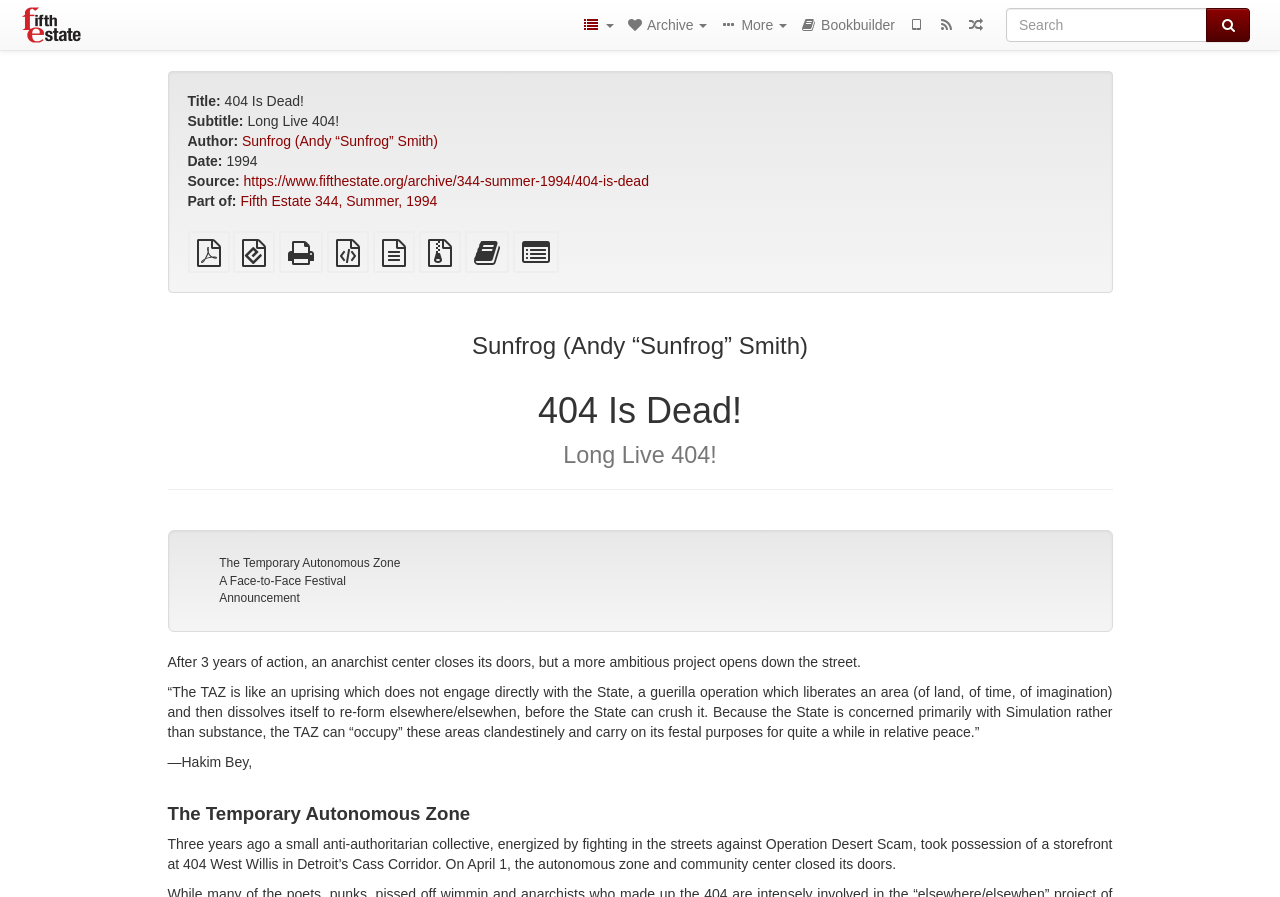Identify the bounding box coordinates for the UI element described as: "Decline". The coordinates should be provided as four floats between 0 and 1: [left, top, right, bottom].

None